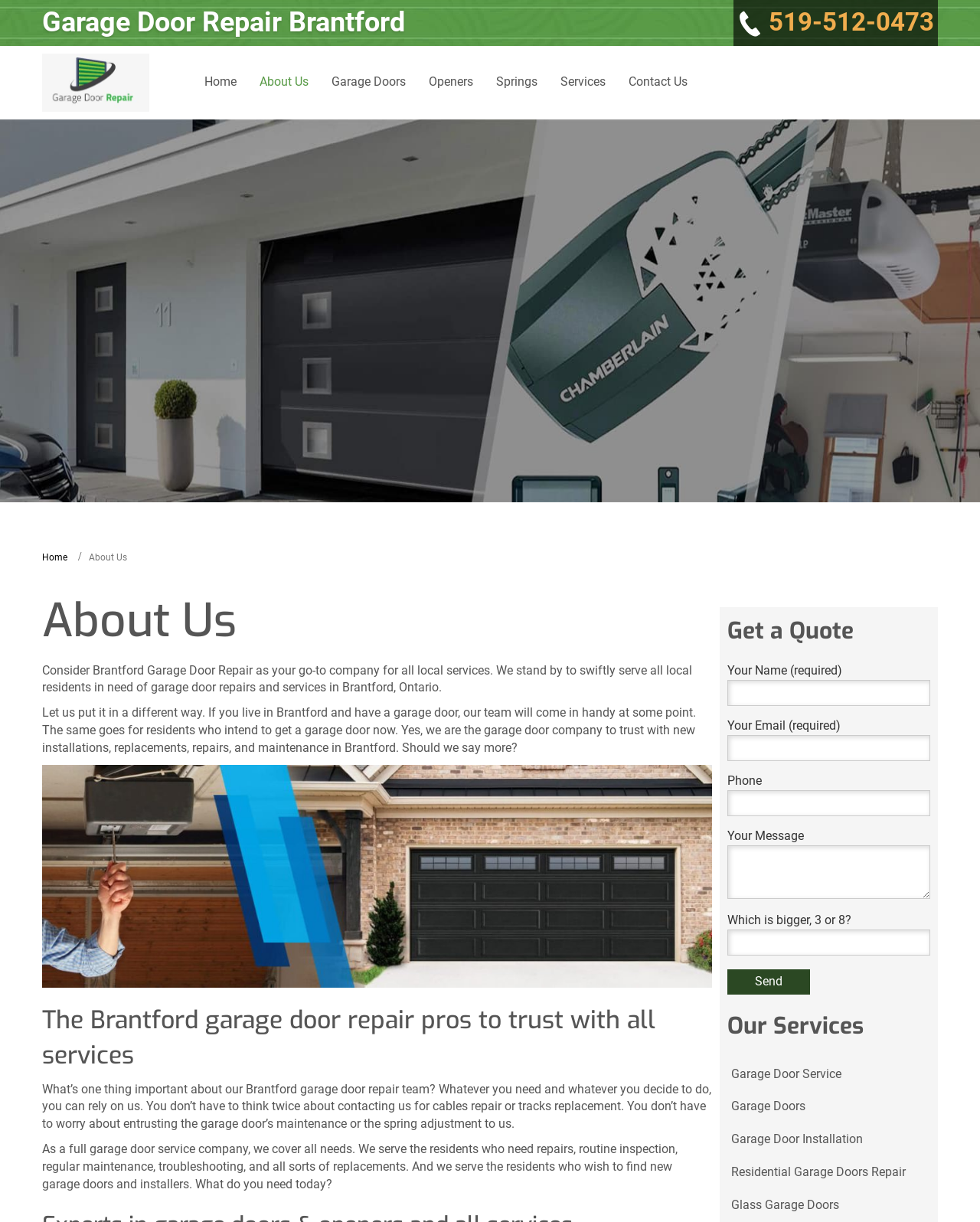Provide a brief response using a word or short phrase to this question:
What types of garage doors does the company install?

Residential and glass garage doors